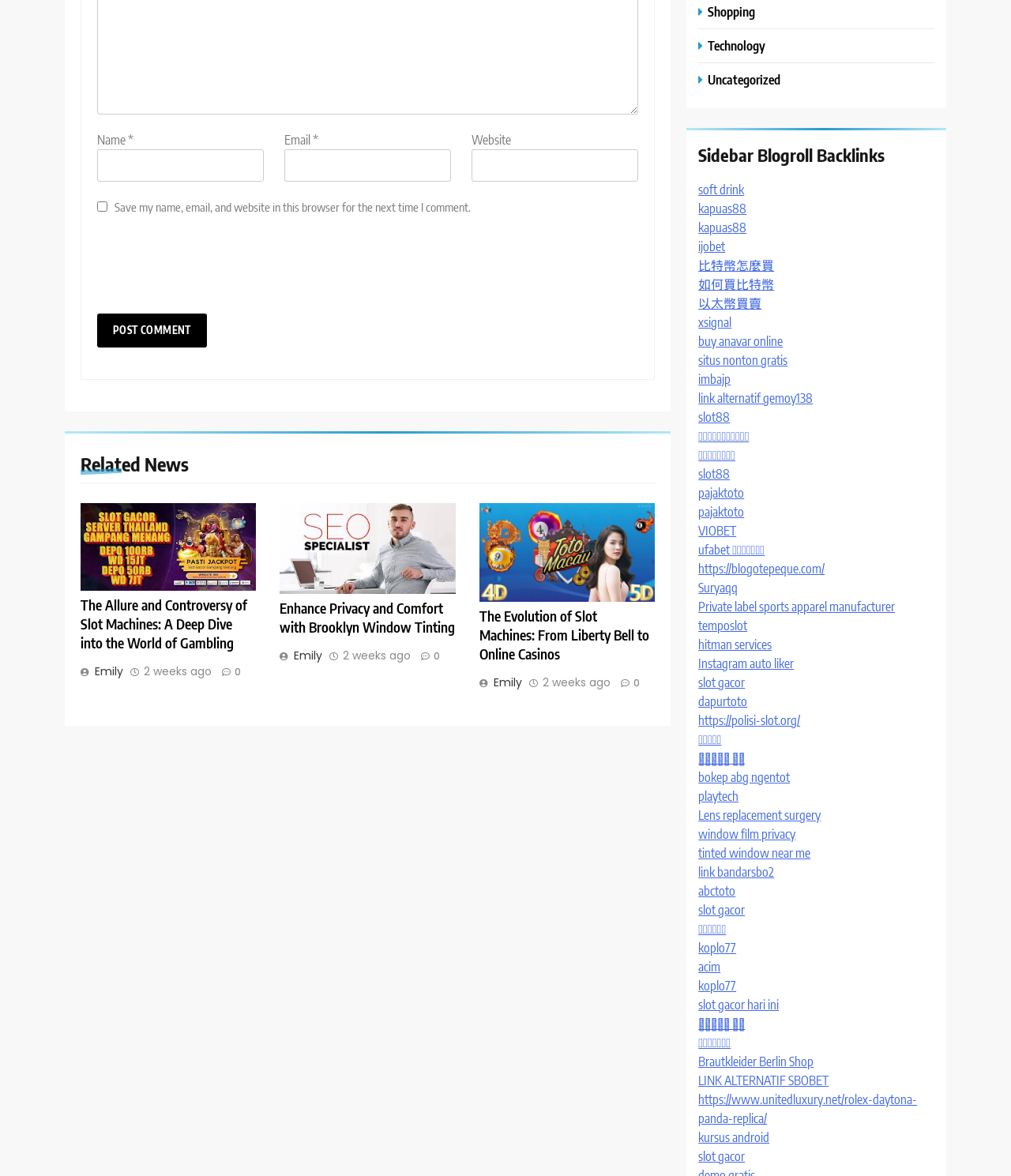Based on the image, please respond to the question with as much detail as possible:
What is the purpose of the checkbox?

The checkbox is located below the comment form and is labeled 'Save my name, email, and website in this browser for the next time I comment.' Its purpose is to allow users to save their comment information for future use.